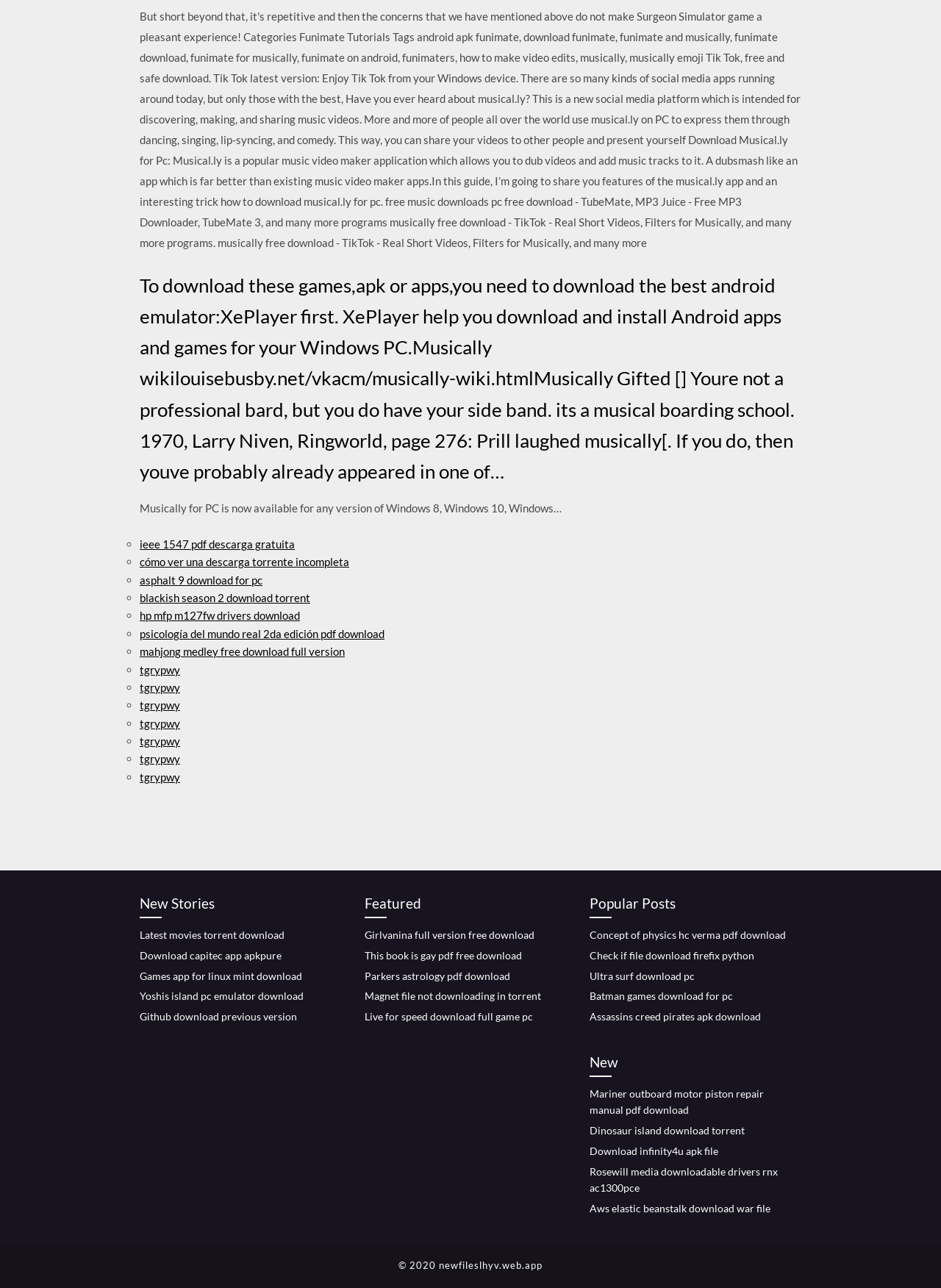Please determine the bounding box coordinates of the element to click on in order to accomplish the following task: "View New Stories". Ensure the coordinates are four float numbers ranging from 0 to 1, i.e., [left, top, right, bottom].

[0.148, 0.693, 0.359, 0.713]